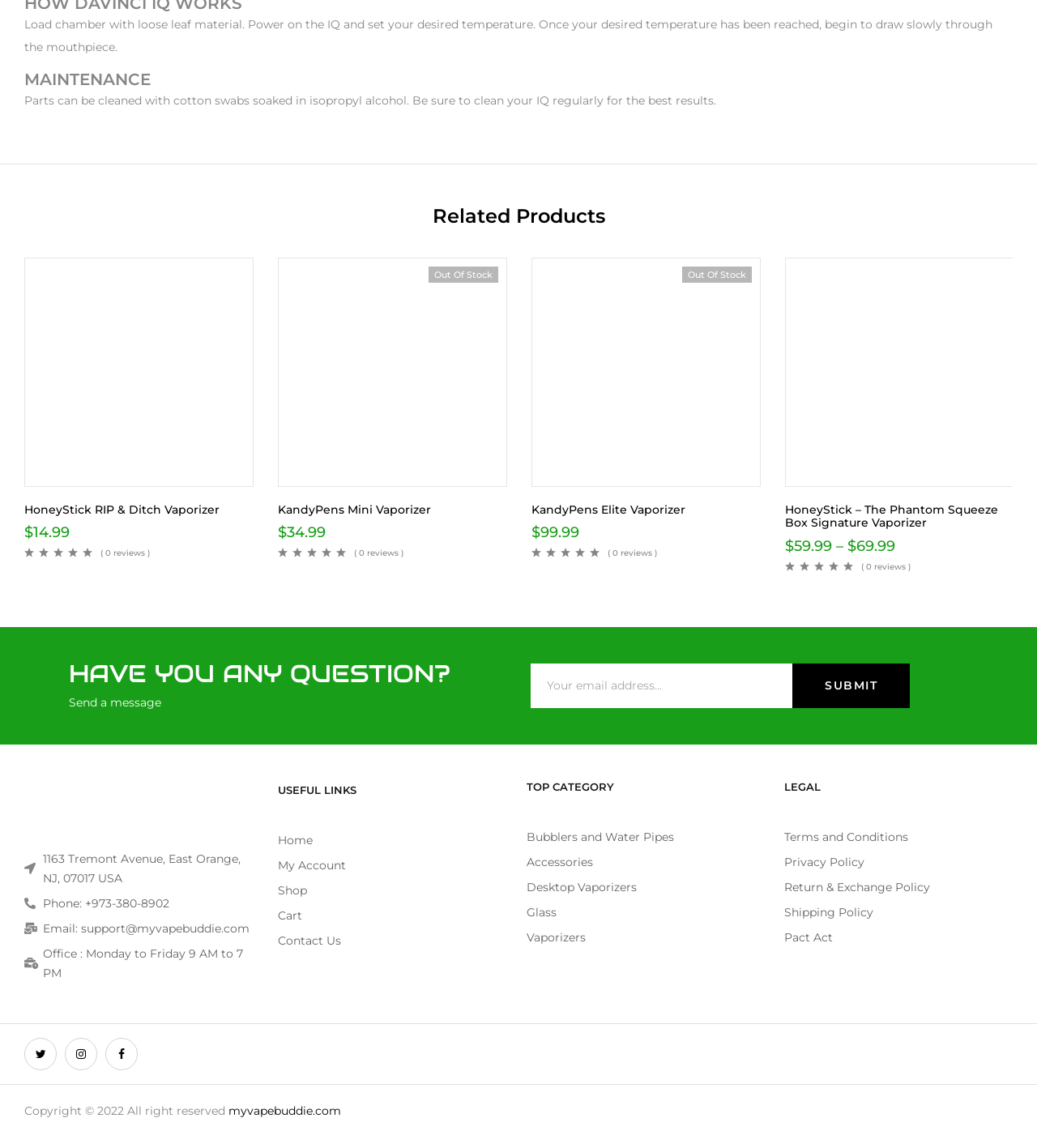Determine the bounding box coordinates for the HTML element mentioned in the following description: "HoneyStick RIP & Ditch Vaporizer". The coordinates should be a list of four floats ranging from 0 to 1, represented as [left, top, right, bottom].

[0.023, 0.437, 0.212, 0.45]